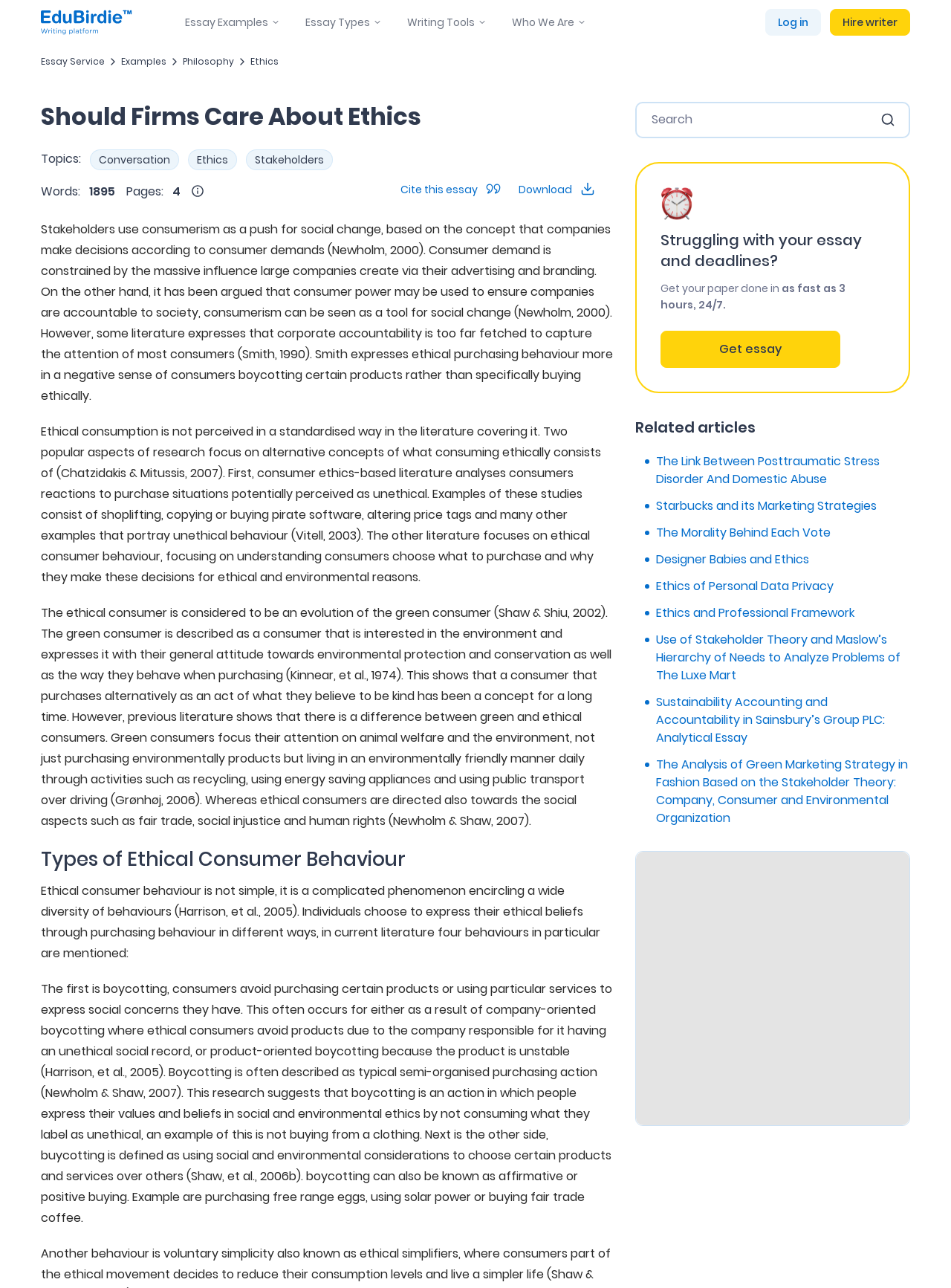Predict the bounding box for the UI component with the following description: "The Morality Behind Each Vote".

[0.69, 0.407, 0.957, 0.421]